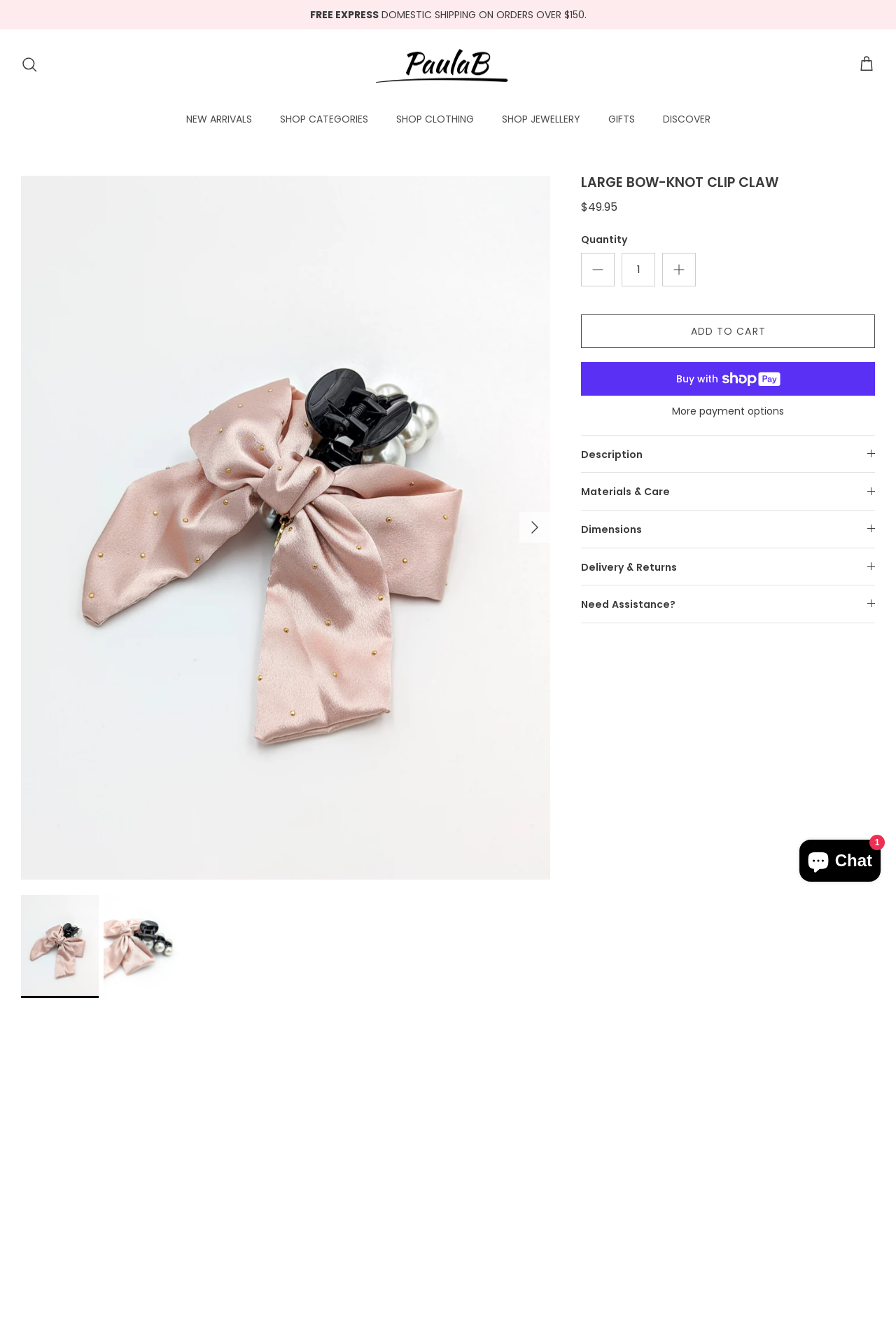Find the bounding box coordinates of the clickable area required to complete the following action: "Click the 'ADD TO CART' button".

[0.649, 0.244, 0.977, 0.269]